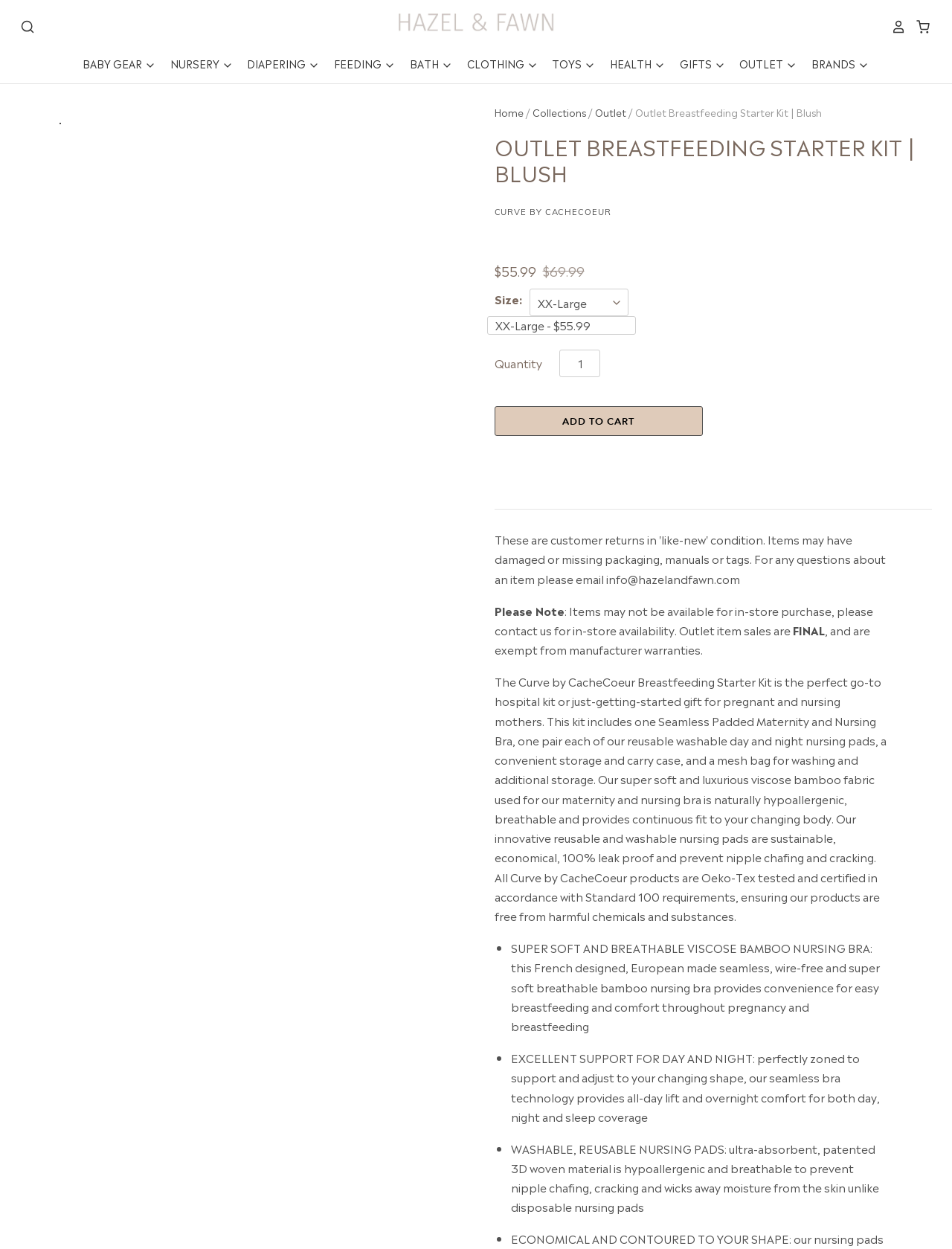Using a single word or phrase, answer the following question: 
What is the material of the maternity and nursing bra?

Viscose bamboo fabric